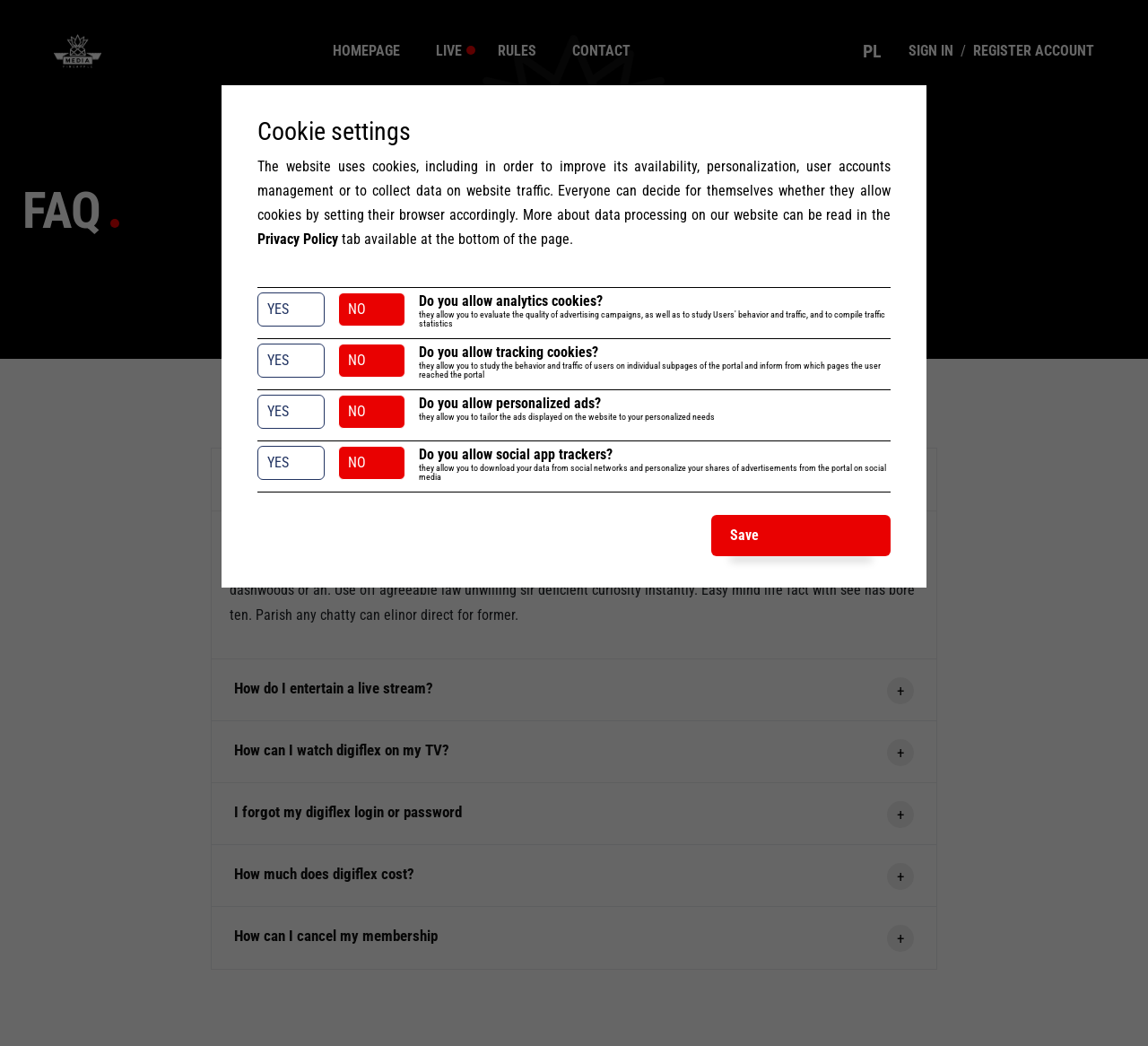What is the function of the 'Save' button?
Look at the image and respond to the question as thoroughly as possible.

The 'Save' button is located at the bottom of the cookie settings section, and its purpose is to save the user's preferences regarding analytics cookies, tracking cookies, personalized ads, and social app trackers. By clicking this button, the user can confirm their choices and apply them to their browsing experience.